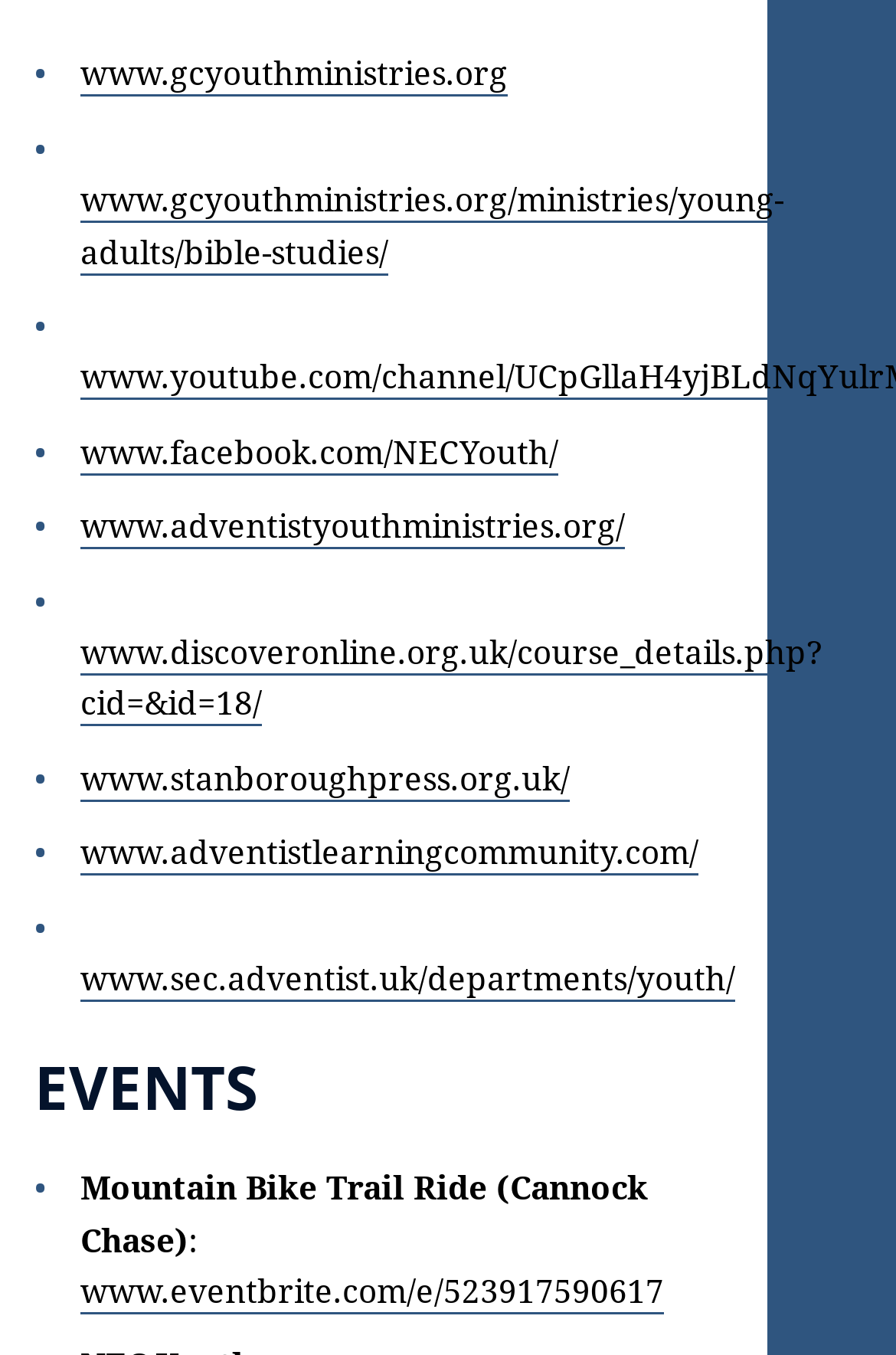Please identify the bounding box coordinates of the element's region that needs to be clicked to fulfill the following instruction: "view the Southeastern Conference Youth department website". The bounding box coordinates should consist of four float numbers between 0 and 1, i.e., [left, top, right, bottom].

[0.09, 0.705, 0.821, 0.739]